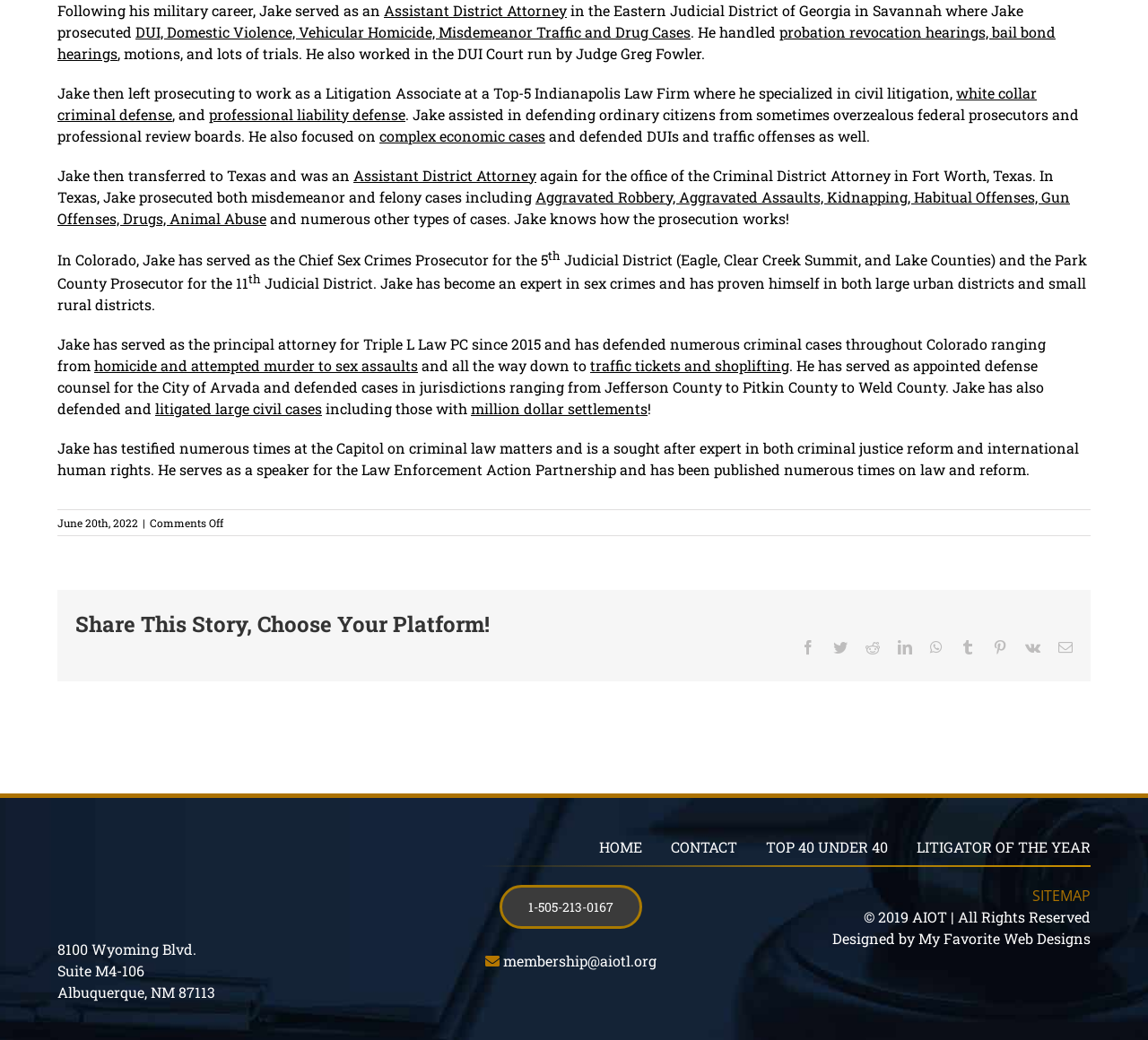Respond concisely with one word or phrase to the following query:
What is the phone number to contact Jake?

1-505-213-0167